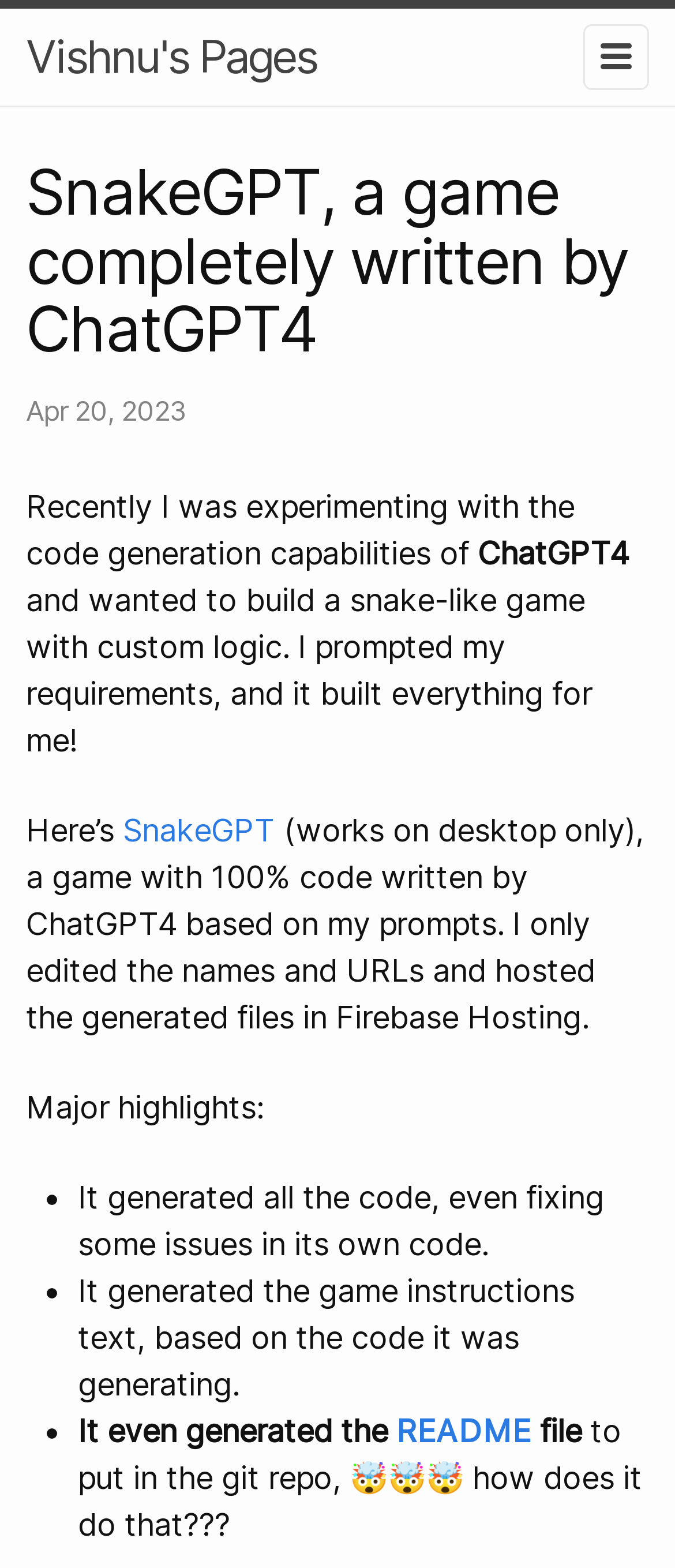Create an in-depth description of the webpage, covering main sections.

The webpage is about a game called SnakeGPT, which was completely written by ChatGPT4. At the top left of the page, there is a link to "Vishnu's Pages". On the top right, there is an image with a link. Below the image, there is a header section that contains the title "SnakeGPT, a game completely written by ChatGPT4" and a timestamp "Apr 20, 2023".

The main content of the page starts with a paragraph of text that describes the author's experiment with ChatGPT4's code generation capabilities. The text is divided into several sections, with the first section describing the author's goal of building a snake-like game with custom logic. The second section is a link to the game "SnakeGPT", which is mentioned to work only on desktop.

Below the link, there is a paragraph of text that highlights the major features of the game, including the fact that it was written entirely by ChatGPT4. The text is followed by a list of bullet points, each describing a notable aspect of the game's development, such as the AI's ability to fix its own code and generate game instructions. The list also includes a link to the README file.

Throughout the page, the text is organized in a clear and readable manner, with headings and paragraphs that make it easy to follow the author's narrative.